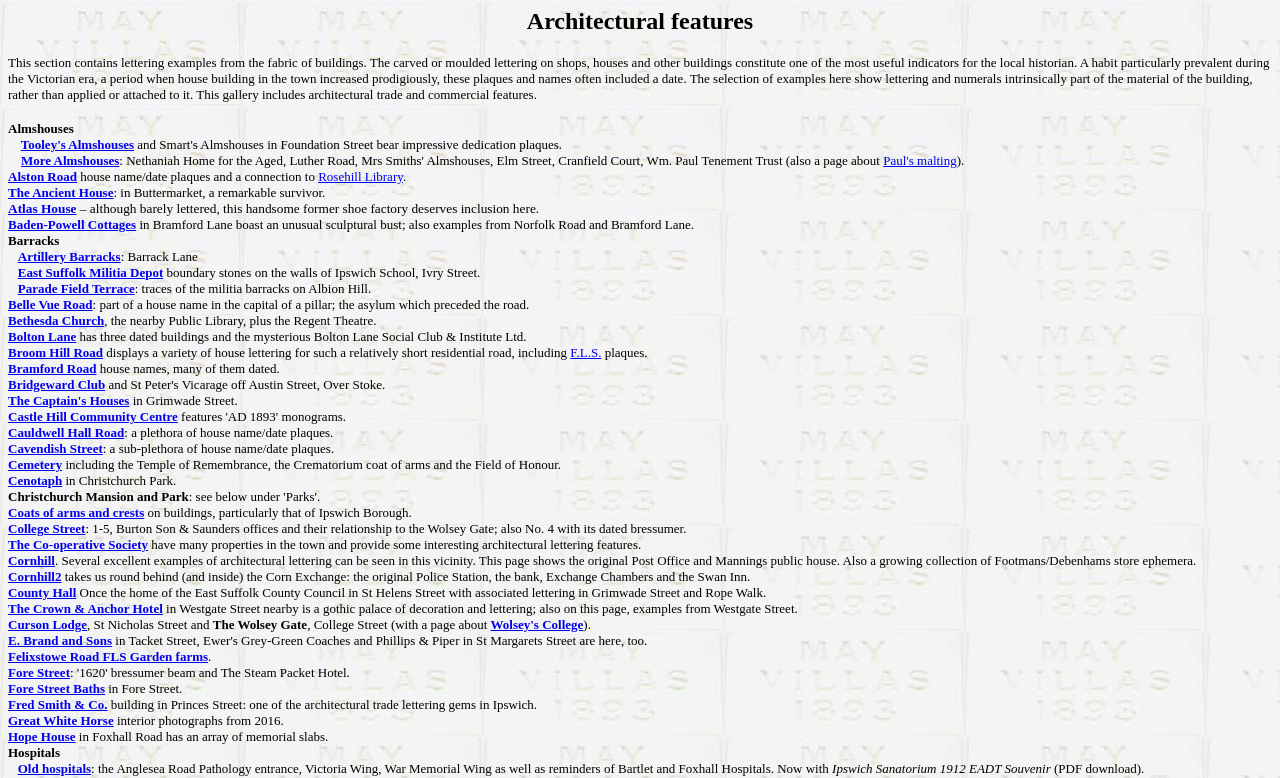Locate the bounding box for the described UI element: "Cornhill". Ensure the coordinates are four float numbers between 0 and 1, formatted as [left, top, right, bottom].

[0.006, 0.711, 0.043, 0.73]